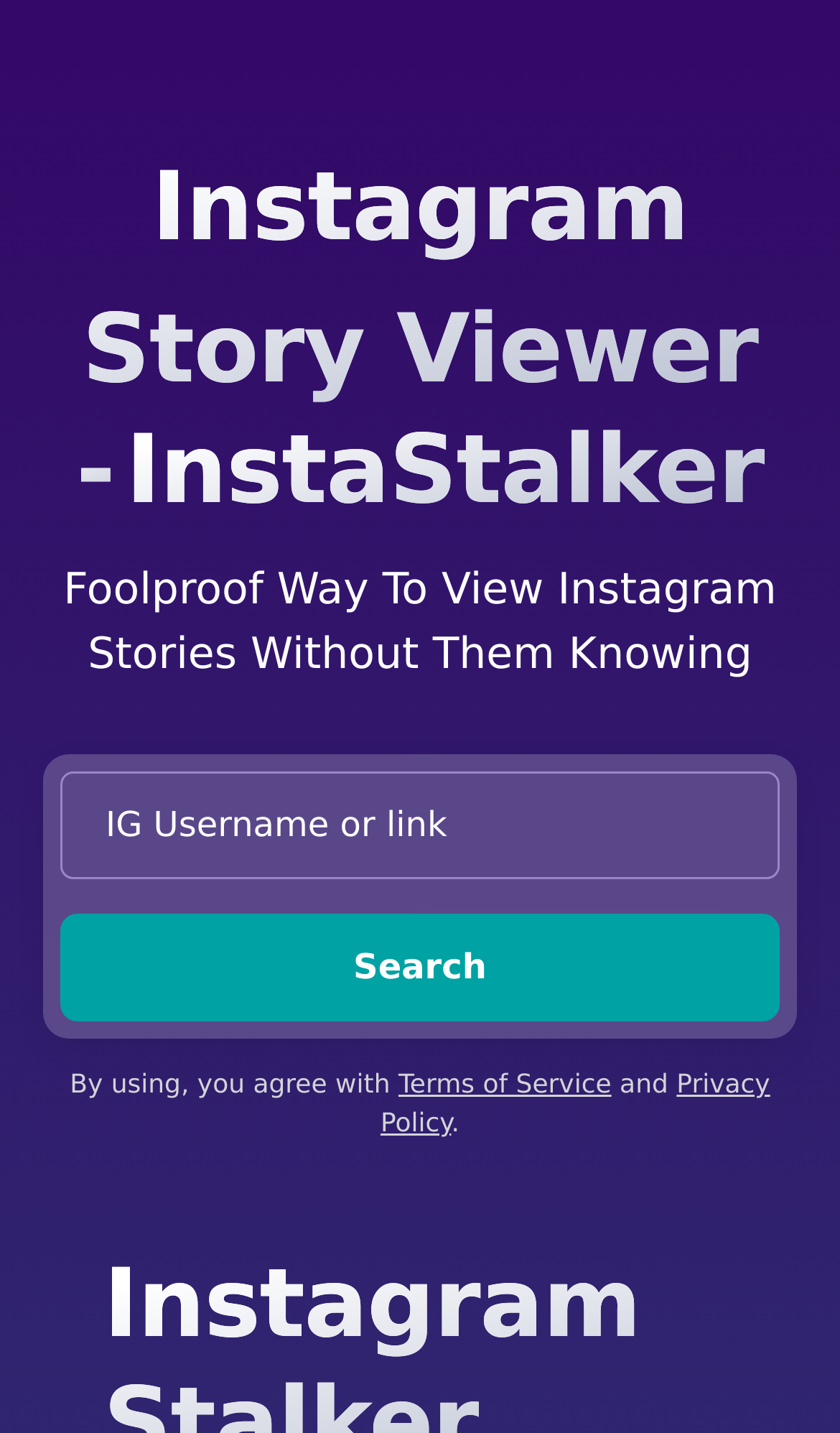What action can be performed with the 'Search' button?
Please answer the question with as much detail and depth as you can.

The 'Search' button is located next to the textbox labeled 'IG Username or link', suggesting that clicking the button will search for Instagram stories related to the entered username or link.